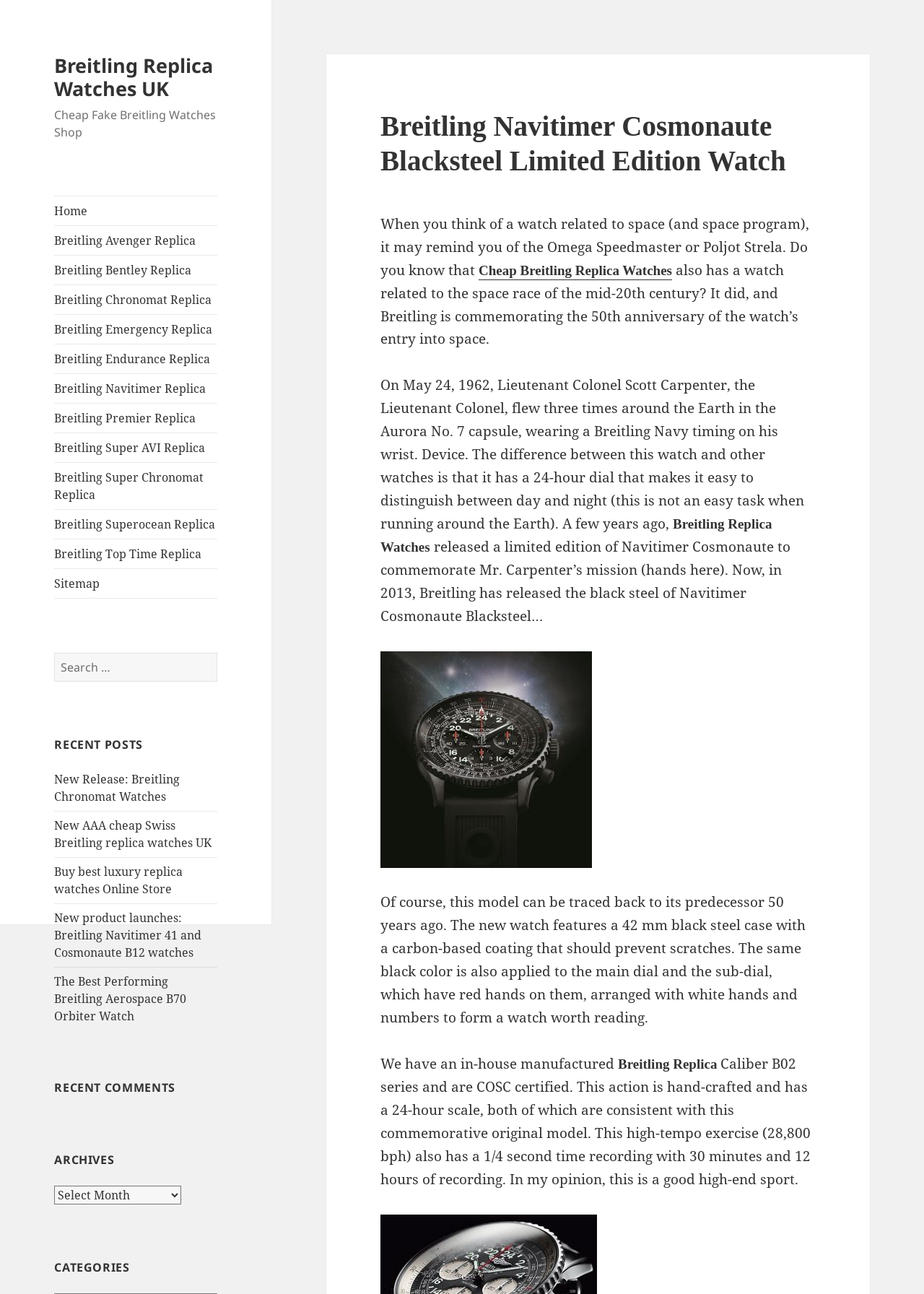Please identify the coordinates of the bounding box that should be clicked to fulfill this instruction: "Search for Breitling watches".

[0.059, 0.504, 0.235, 0.527]